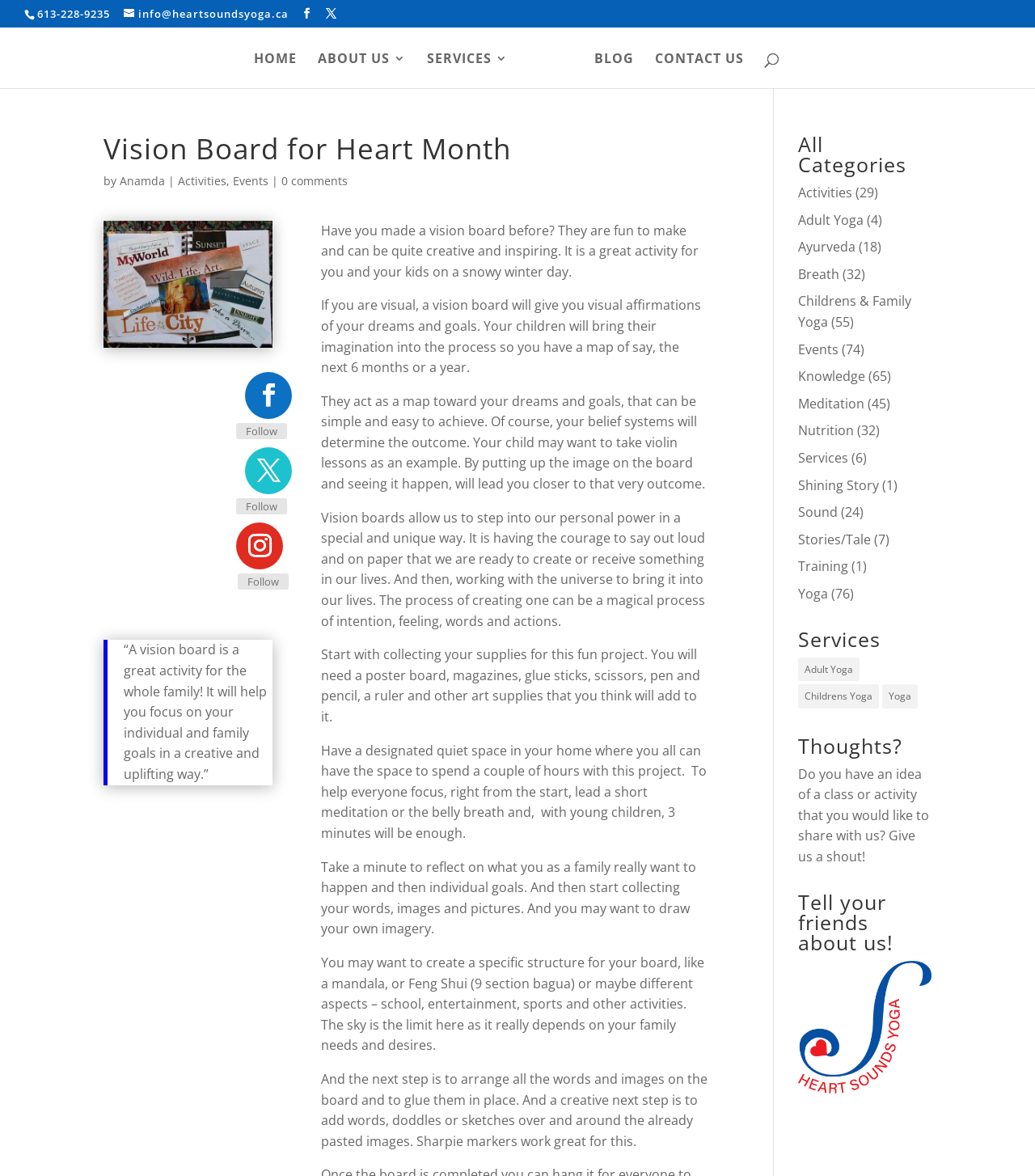Could you find the bounding box coordinates of the clickable area to complete this instruction: "Search for something"?

[0.053, 0.023, 0.953, 0.024]